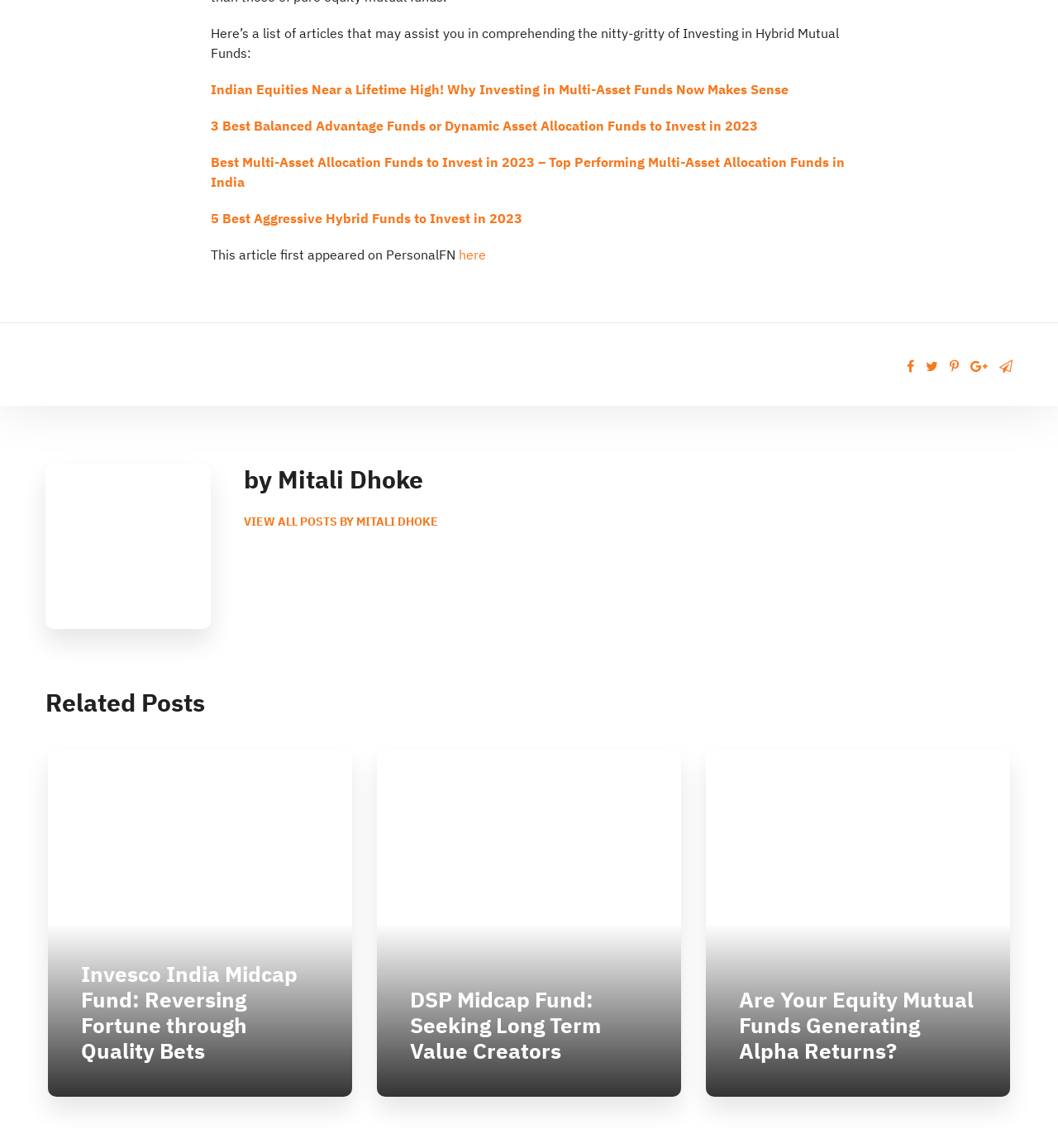Could you please study the image and provide a detailed answer to the question:
How many links are there in the 'Related Posts' section?

In the 'Related Posts' section, I can see three links: 'Invesco India Midcap Fund: Reversing Fortune through Quality Bets', 'DSP Midcap Fund: Seeking Long Term Value Creators', and 'Are Your Equity Mutual Funds Generating Alpha Returns?'. Therefore, there are three links in this section.